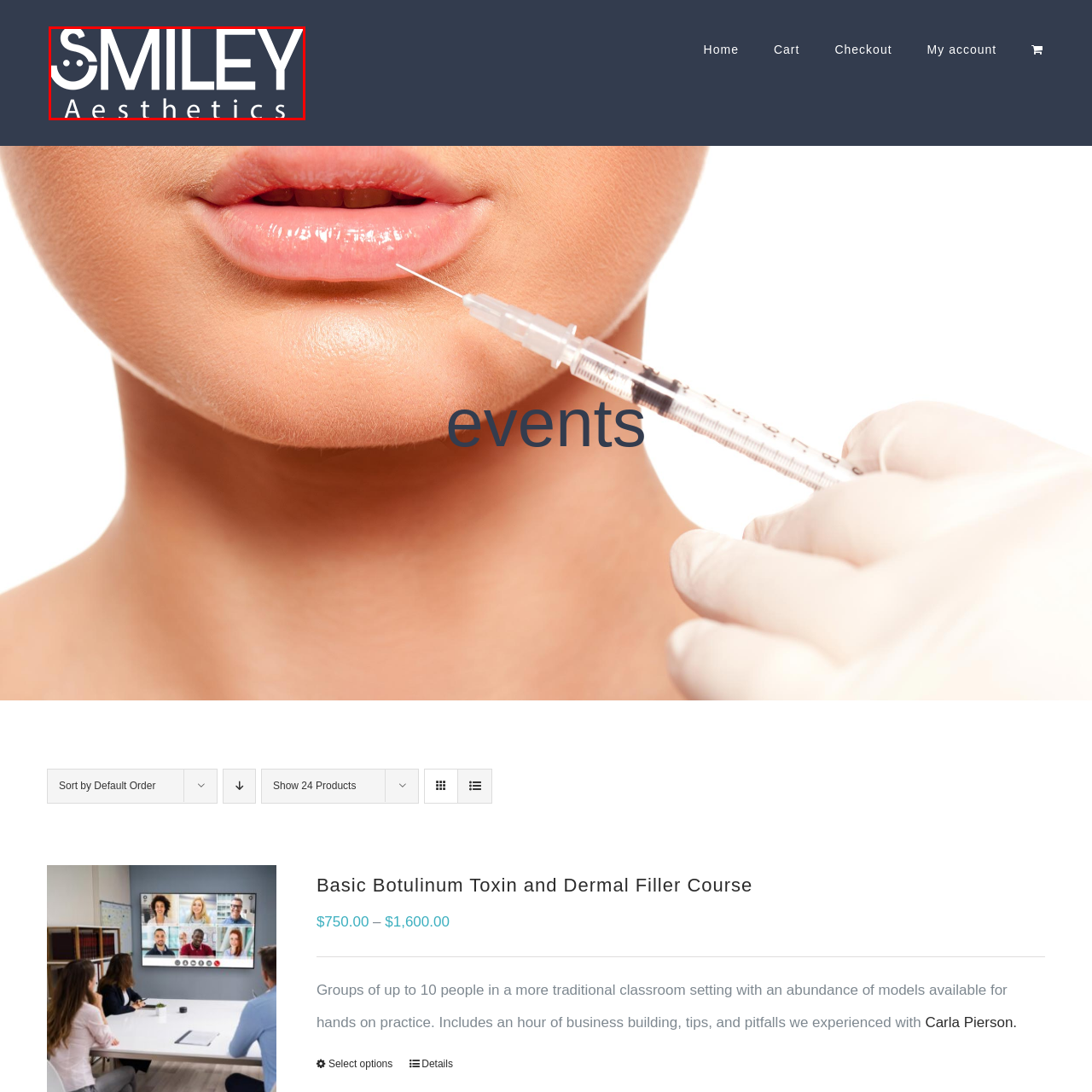What is the font size of 'Aesthetics' compared to 'SMILEY'?
Pay attention to the image outlined by the red bounding box and provide a thorough explanation in your answer, using clues from the image.

The caption states that 'Aesthetics' is presented in a smaller, more subtle font compared to 'SMILEY', which is in bold, white letters, indicating a size difference between the two words.